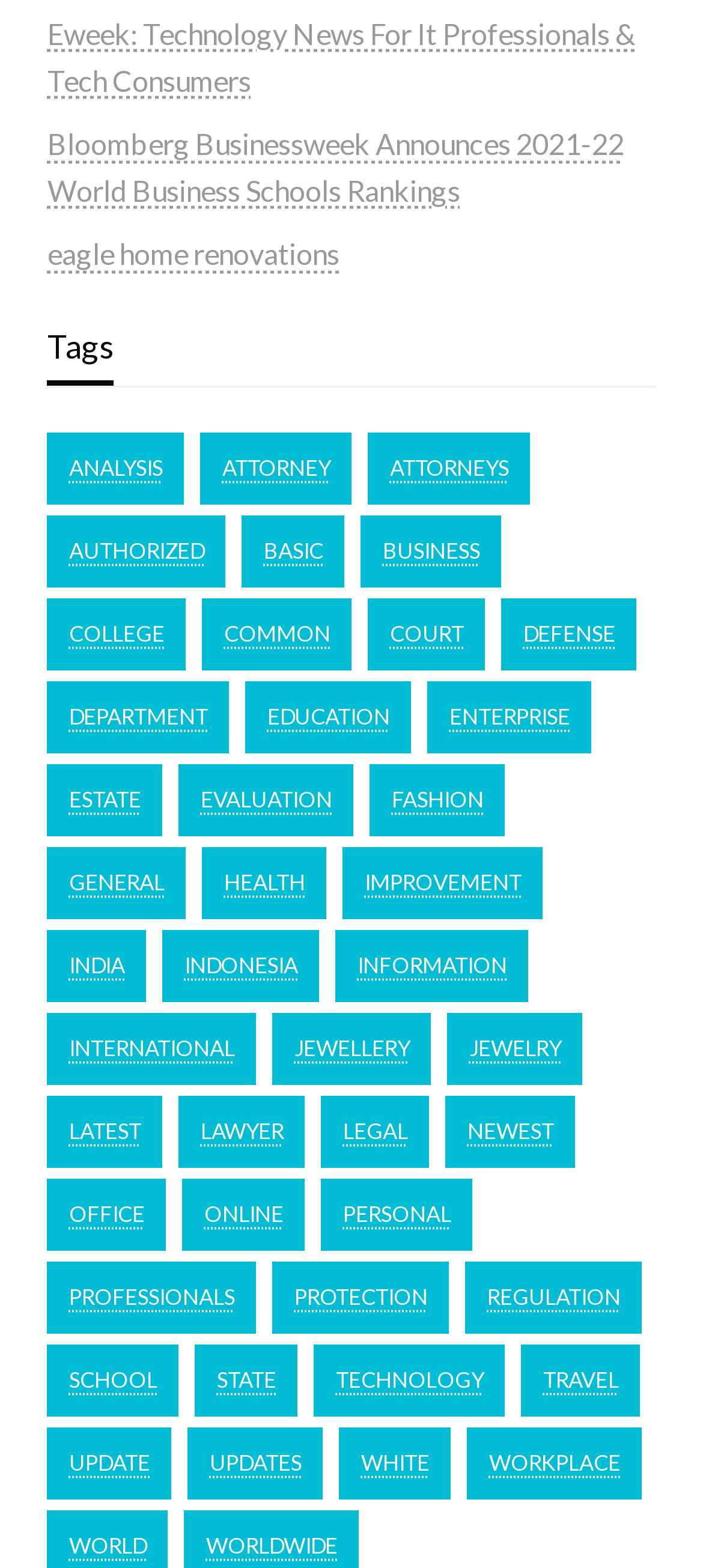What is the category with the most items?
Using the image, answer in one word or phrase.

LEGAL